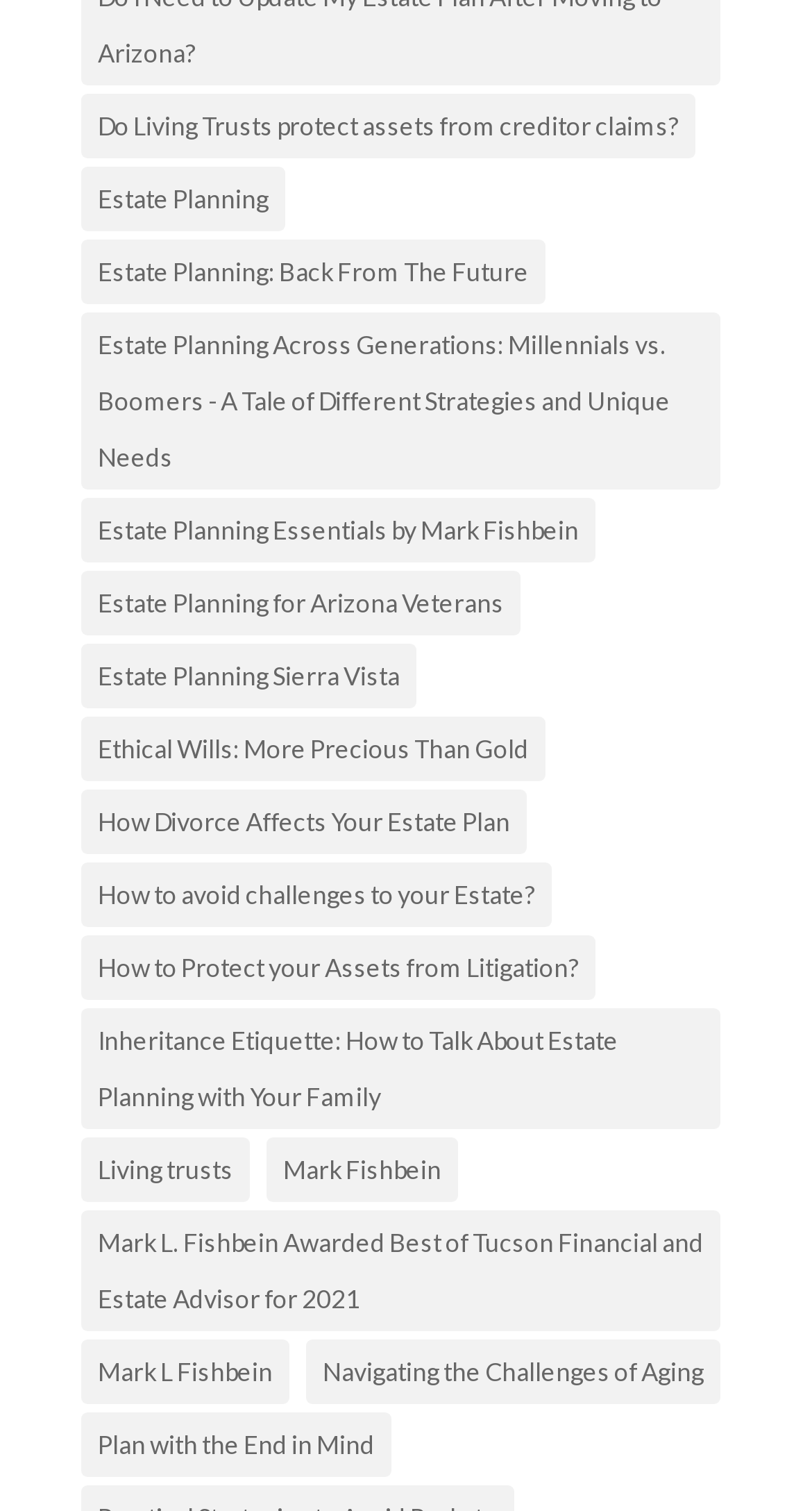Answer this question using a single word or a brief phrase:
What is the topic of the link 'How to Protect your Assets from Litigation?'?

Asset Protection